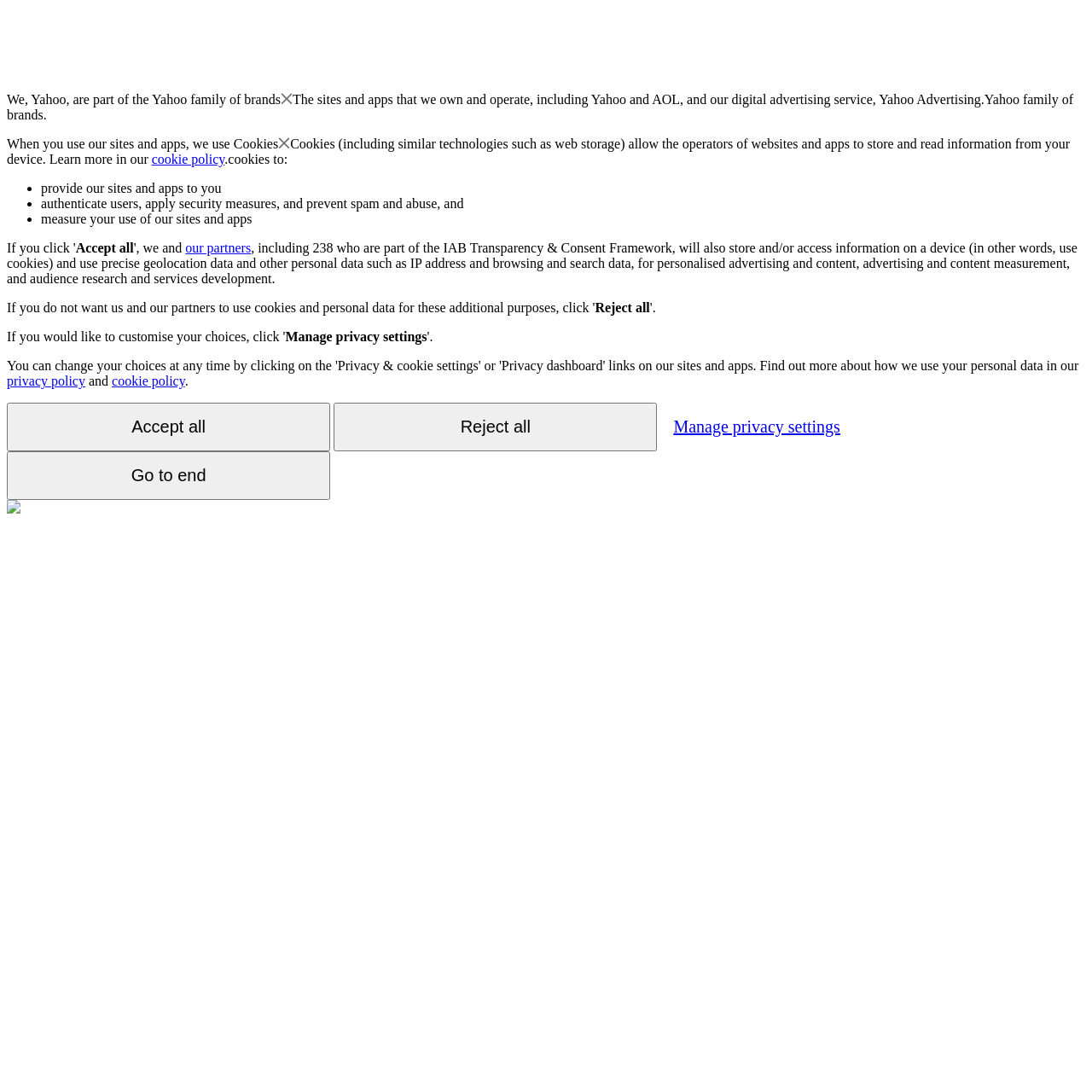What do cookies allow operators to do?
Based on the visual, give a brief answer using one word or a short phrase.

store and read information